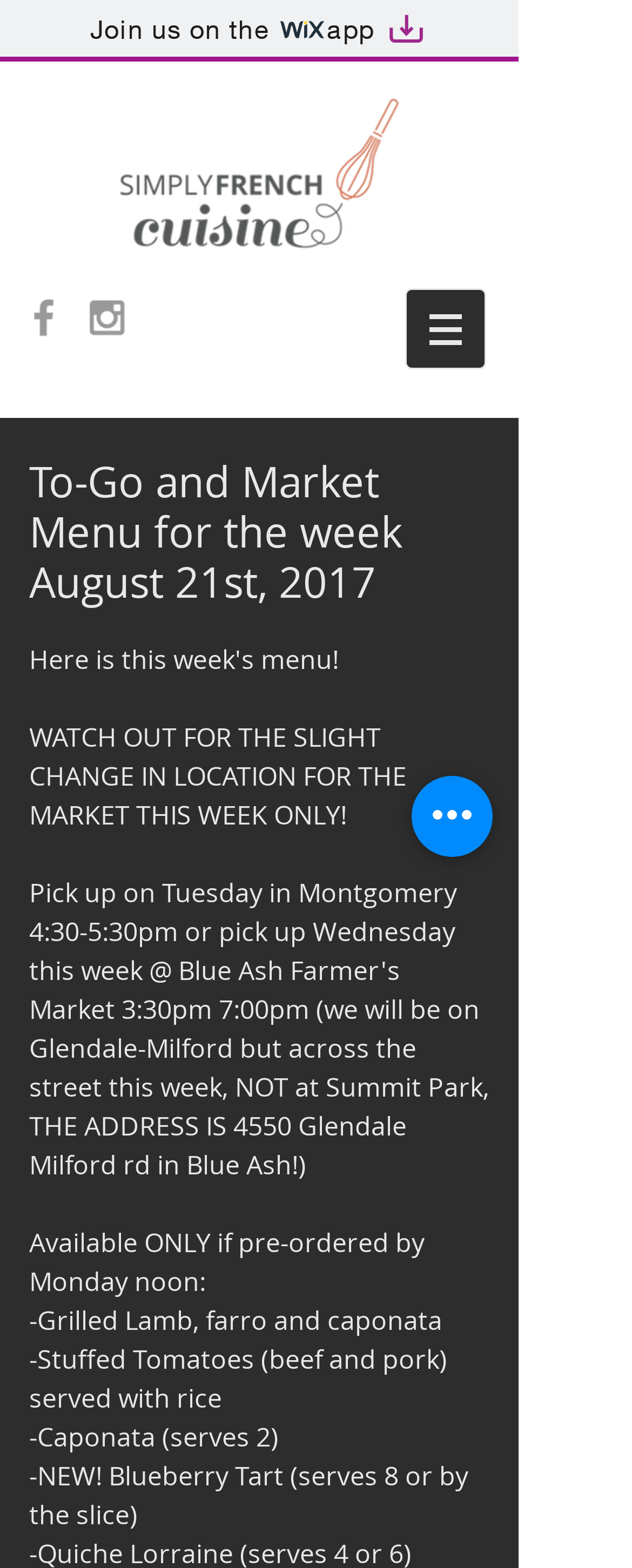What is the special instruction for the market this week?
Answer the question with detailed information derived from the image.

The StaticText element 'WATCH OUT FOR THE SLIGHT CHANGE IN LOCATION FOR THE MARKET THIS WEEK ONLY!' indicates that there is a special instruction for the market this week, which is a change in location.